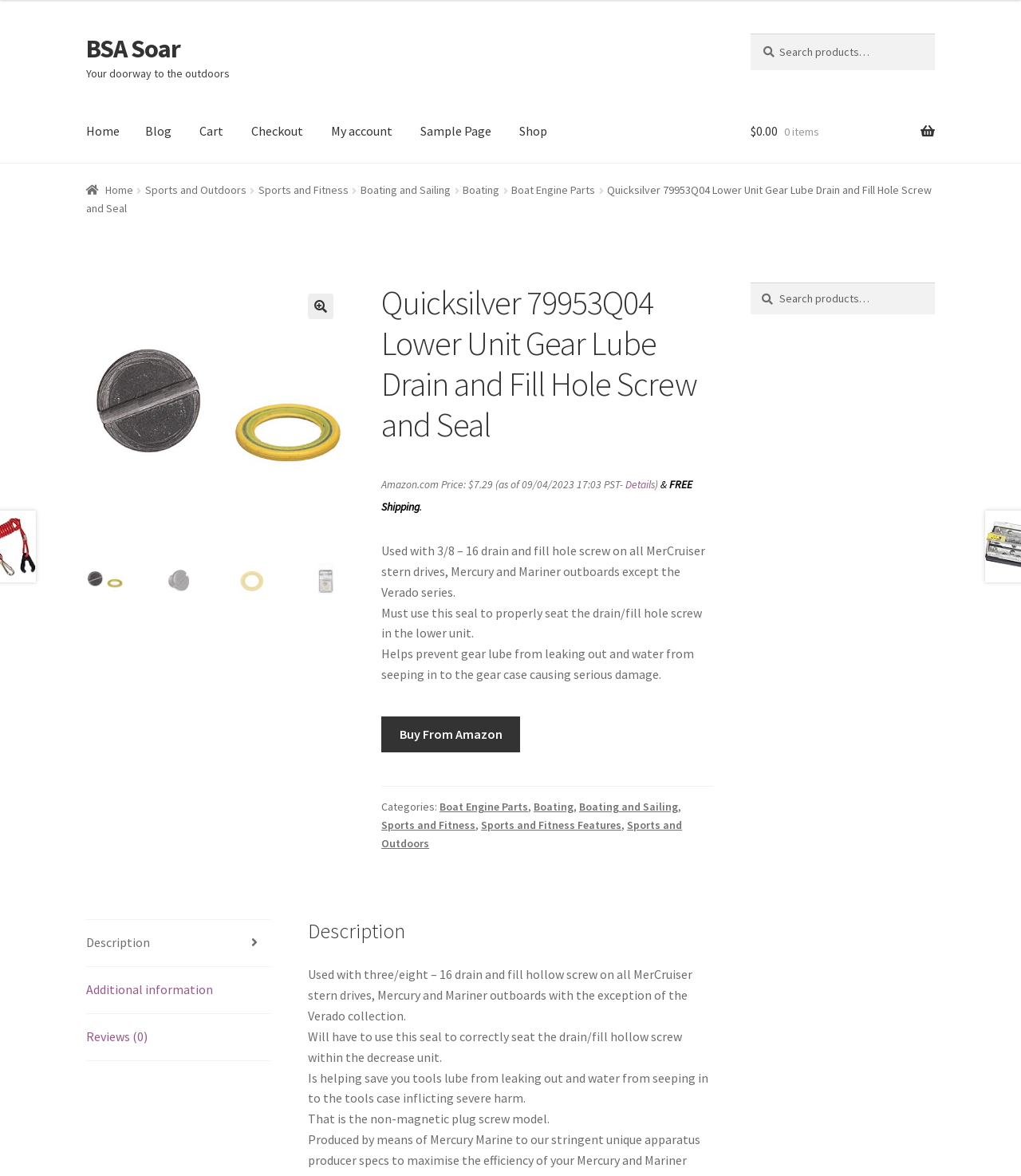Determine the bounding box coordinates for the HTML element mentioned in the following description: "Sports and Fitness Features". The coordinates should be a list of four floats ranging from 0 to 1, represented as [left, top, right, bottom].

[0.471, 0.695, 0.609, 0.708]